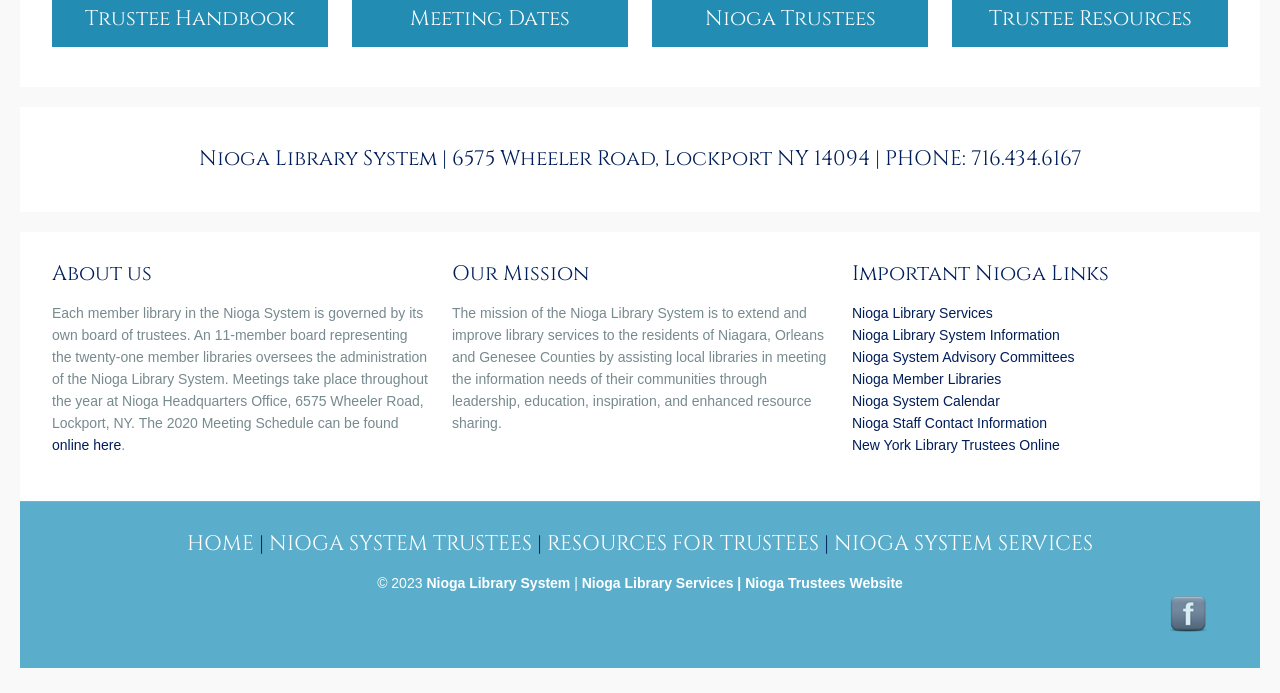Identify the bounding box coordinates of the clickable section necessary to follow the following instruction: "View 'Nioga Library Services'". The coordinates should be presented as four float numbers from 0 to 1, i.e., [left, top, right, bottom].

[0.666, 0.44, 0.776, 0.464]